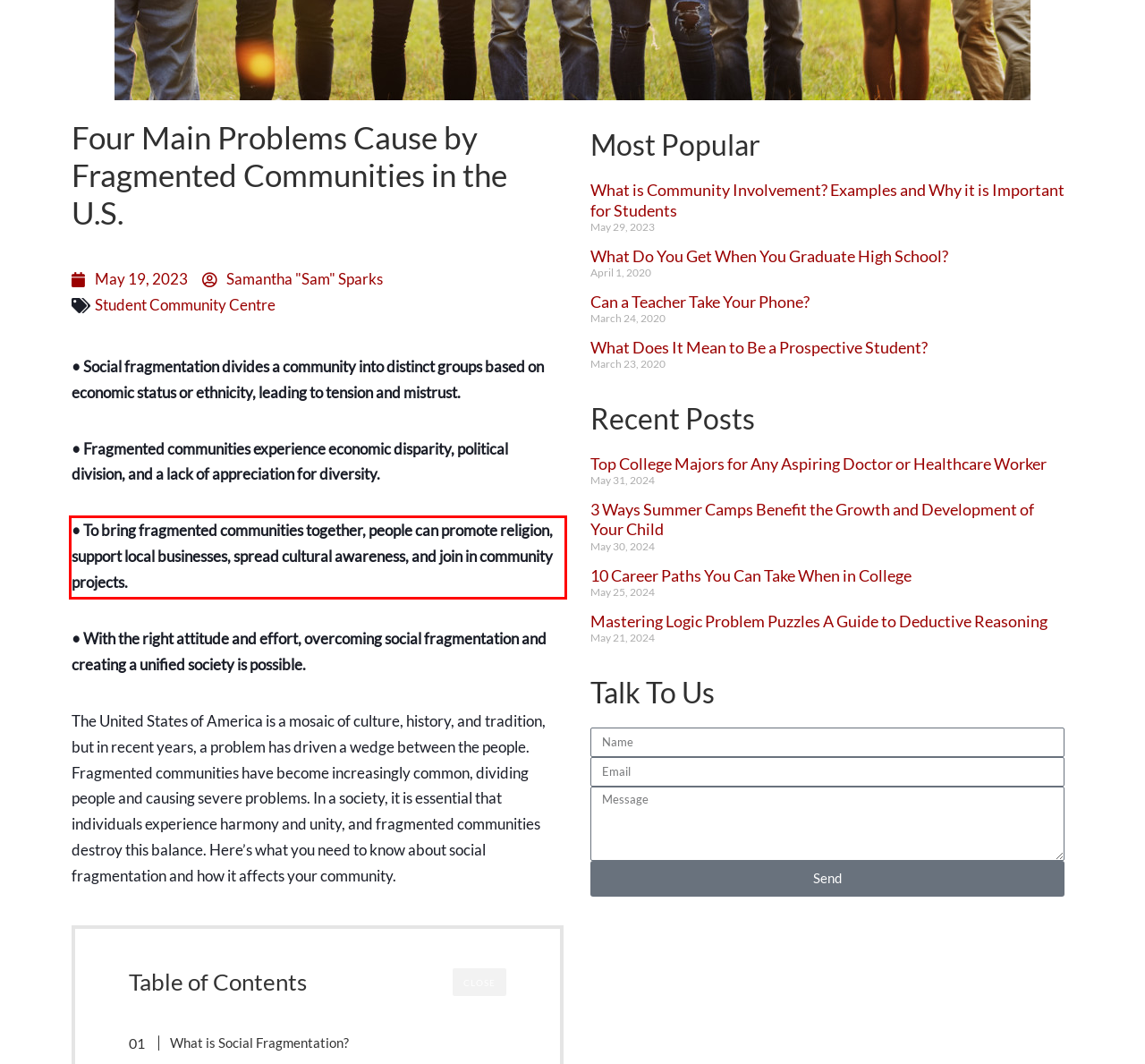Please analyze the provided webpage screenshot and perform OCR to extract the text content from the red rectangle bounding box.

• To bring fragmented communities together, people can promote religion, support local businesses, spread cultural awareness, and join in community projects.